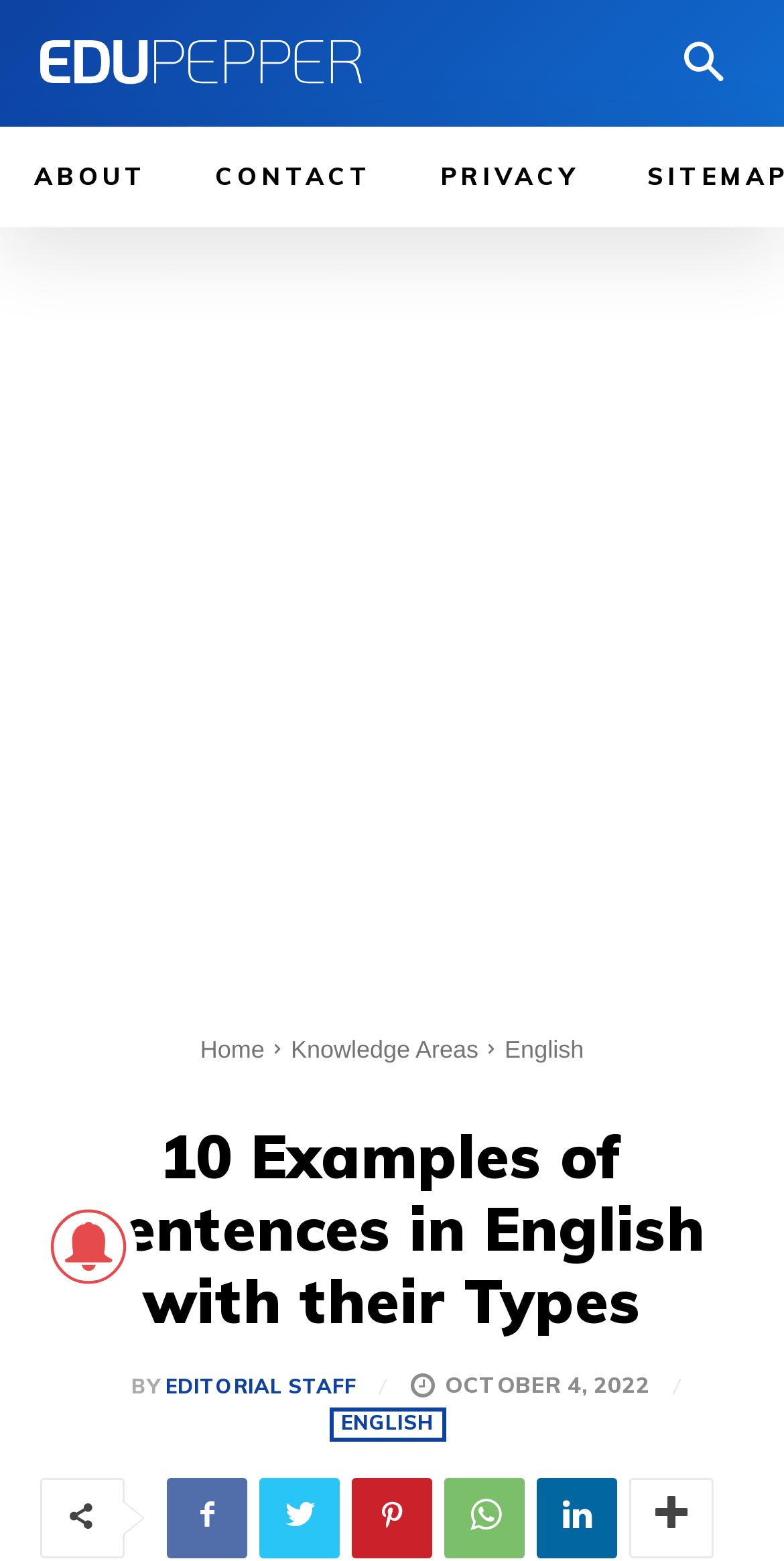What is the name of the staff mentioned on the webpage?
Based on the content of the image, thoroughly explain and answer the question.

The name of the staff mentioned on the webpage is 'EDITORIAL STAFF', which is linked to a page with more information about the staff.